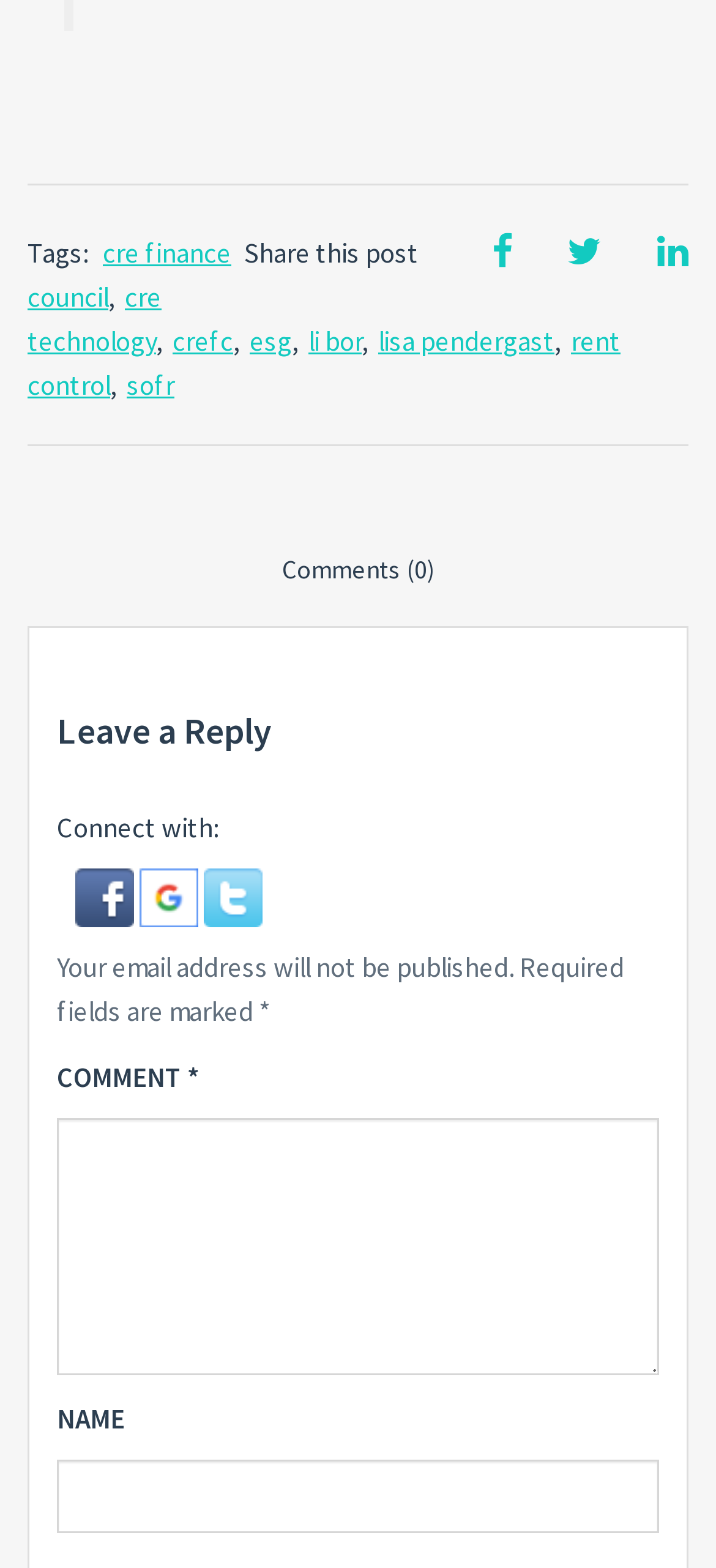Please provide a detailed answer to the question below based on the screenshot: 
What is the required field in the comment section?

I determined the answer by examining the textbox with the label 'COMMENT *', which has a required attribute set to True, indicating that it is a required field.